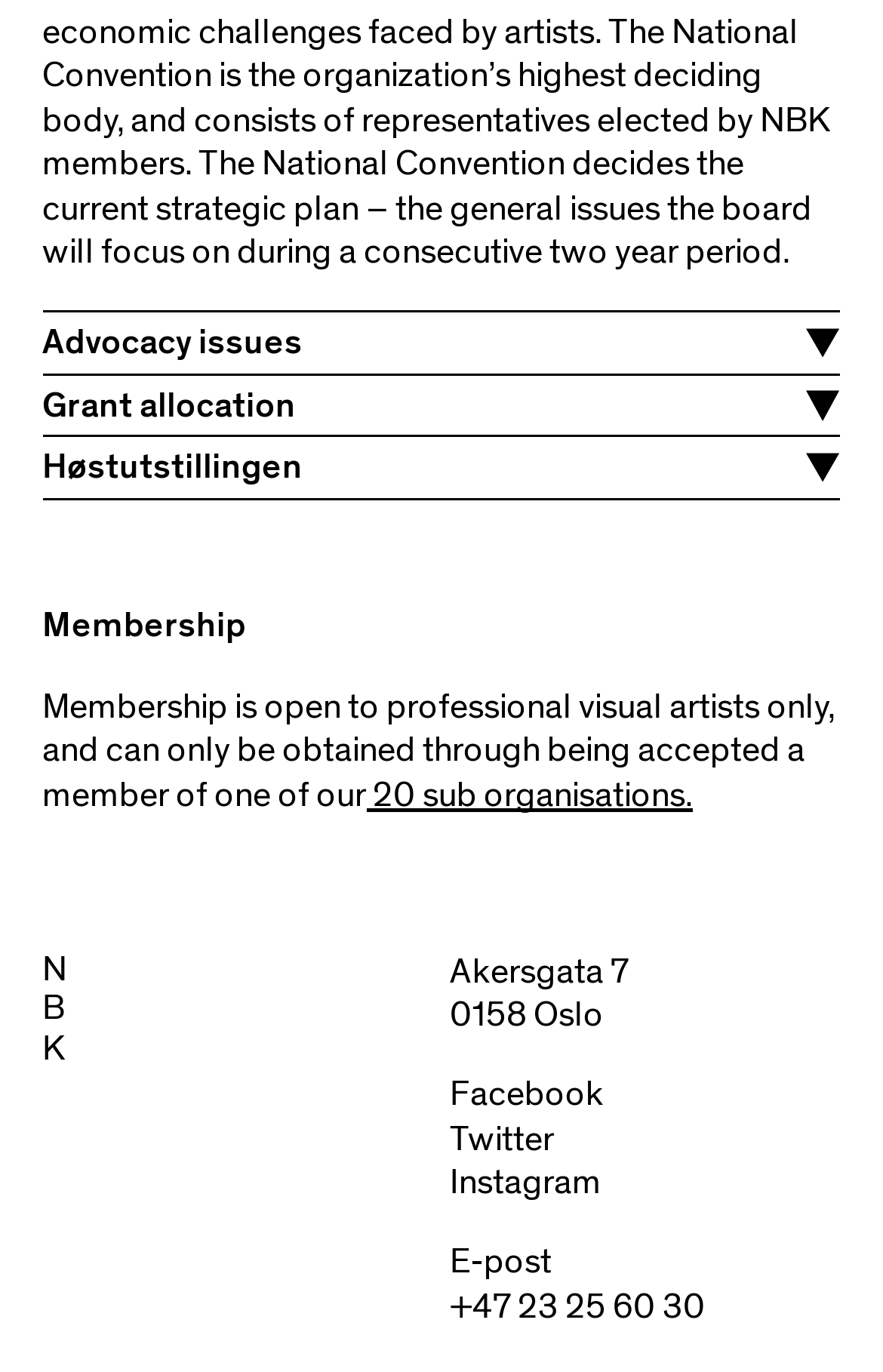Please mark the bounding box coordinates of the area that should be clicked to carry out the instruction: "click on connected".

None